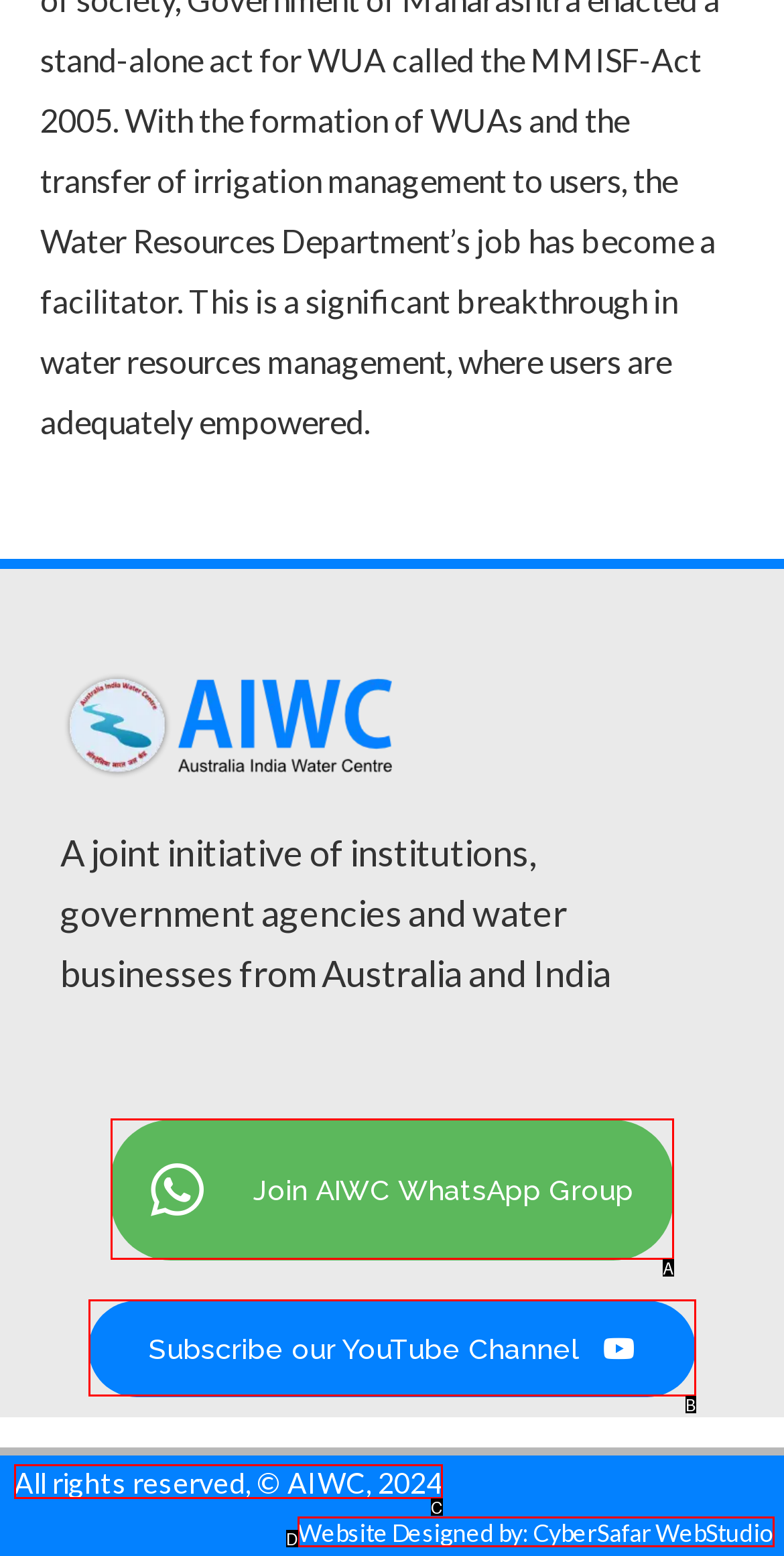Identify the option that corresponds to the description: Website Designed by: CyberSafar WebStudio 
Provide the letter of the matching option from the available choices directly.

D